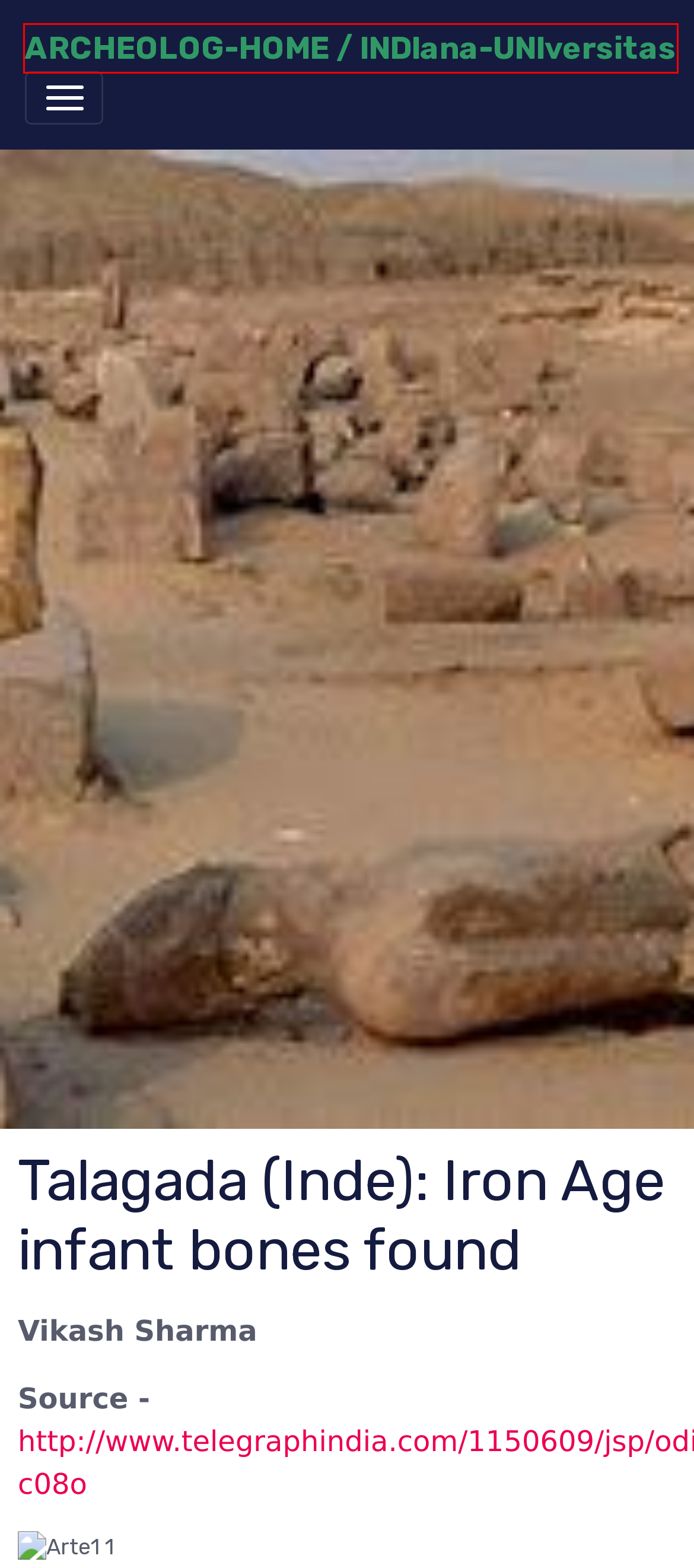You are looking at a screenshot of a webpage with a red bounding box around an element. Determine the best matching webpage description for the new webpage resulting from clicking the element in the red bounding box. Here are the descriptions:
A. Articles de Presse 2023
B. Actualités archéologiques et anthropologiques : dernières découvertes
C. ONLINE COURSES
D. Bones 2022
E. Live Statistics
 | RevolverMaps - Free 3D Visitor Maps
F. INDEX DES SITES
G. Prehistoire 2024
H. Cours Online 2023 - 2024

B